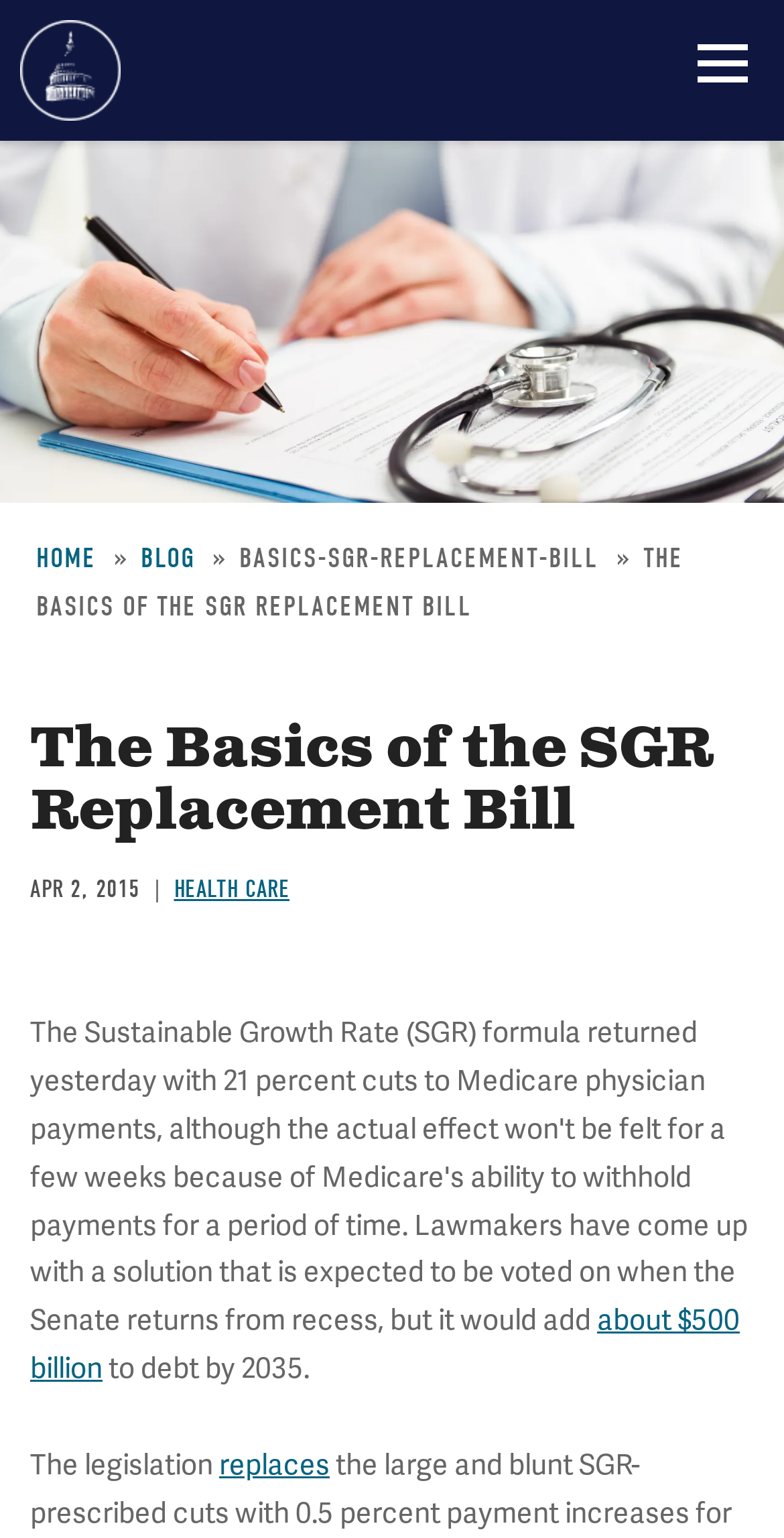Explain the webpage in detail, including its primary components.

The webpage appears to be an article or blog post from the Committee for a Responsible Federal Budget, dated April 2, 2015. At the top-left corner, there is a heading with the organization's name, accompanied by a link to its homepage. On the top-right corner, there is a "Menu" link.

Below the organization's name, there is a navigation section with a breadcrumb trail, which includes links to the "HOME" and "BLOG" pages, as well as a static text indicating the current page's title, "THE BASICS OF THE SGR REPLACEMENT BILL". 

The main content of the page is headed by a title, "The Basics of the SGR Replacement Bill", which is followed by a timestamp, "APR 2, 2015". There is a link to the "HEALTH CARE" category on the same line as the timestamp.

The article's content appears to discuss the Sustainable Growth Rate (SGR) formula and its replacement bill. There is a link to a specific section or topic, "about $500 billion", which is related to the debt by 2035. The surrounding text explains the legislation and its effects, with a link to the word "replaces" that likely provides more information on the replacement process.

Overall, the webpage is structured with clear headings, links, and navigation elements, making it easy to follow and understand the content.